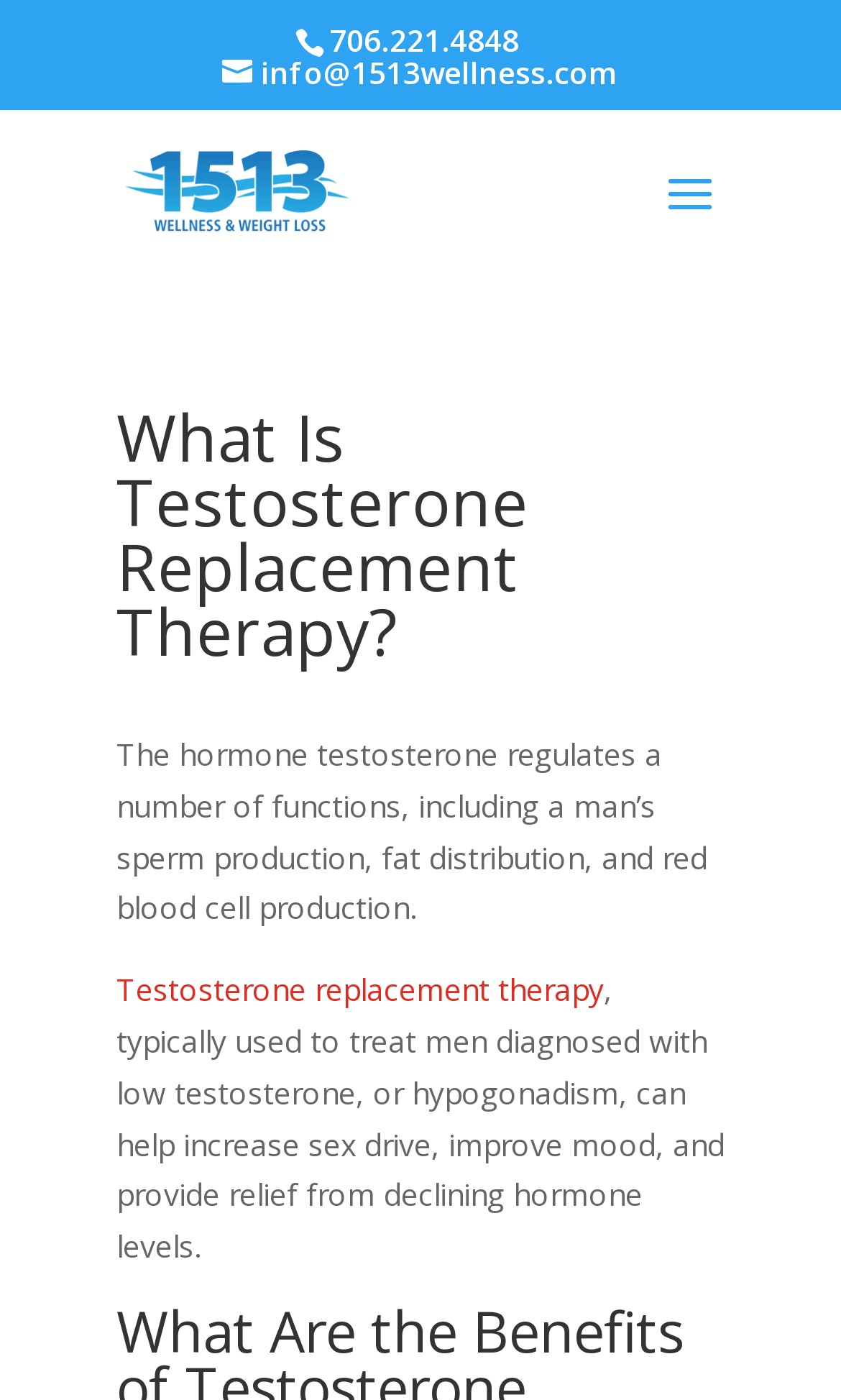What is the phone number to schedule a consultation?
Provide a detailed and well-explained answer to the question.

I found the phone number by looking at the top section of the webpage, where the contact information is typically displayed. The phone number is displayed as a static text element with the value '706.221.4848'.